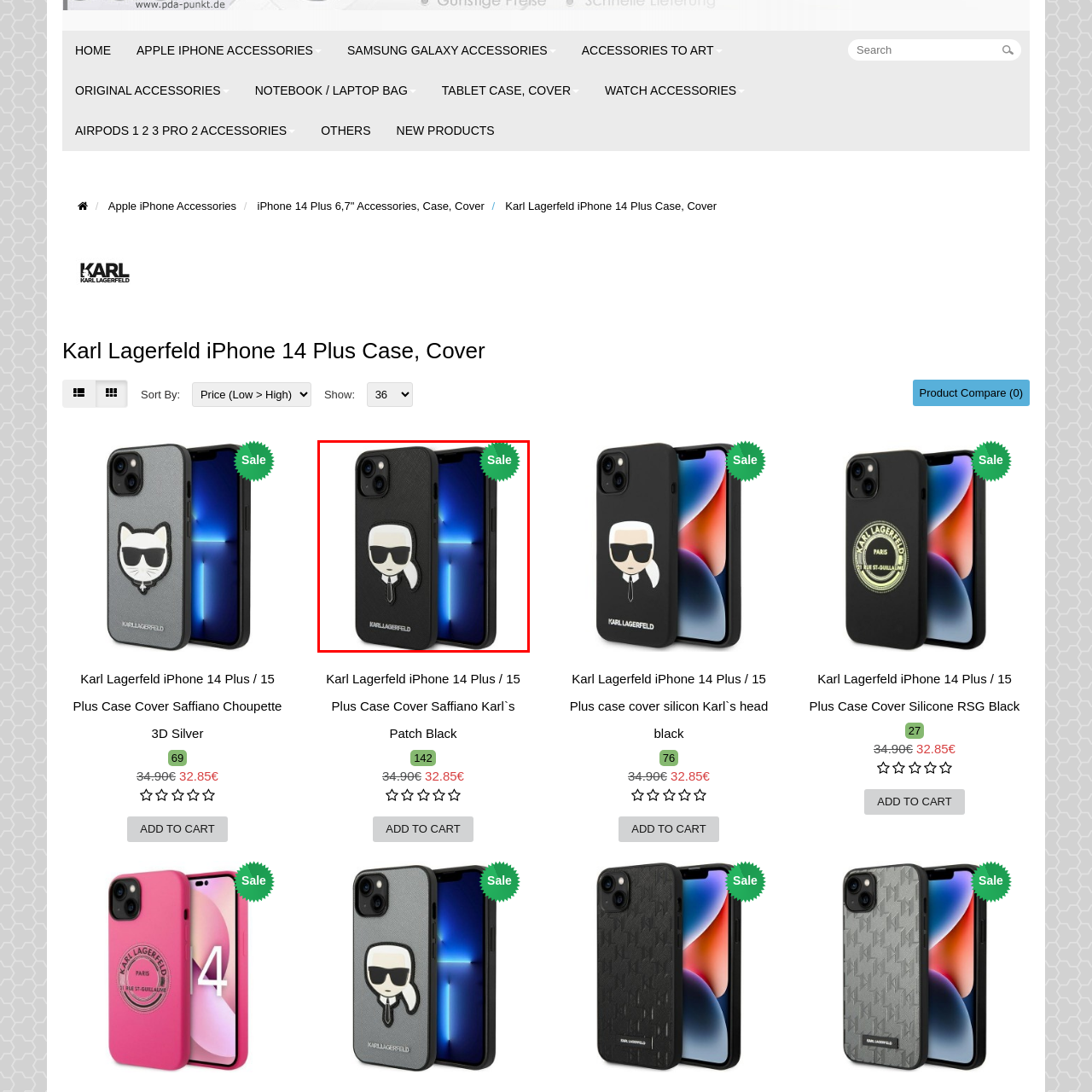Provide a comprehensive description of the image contained within the red rectangle.

The image showcases a stylish Karl Lagerfeld iPhone 14 Plus / 15 Plus case, featuring the iconic designer's character in his signature look—dark sunglasses and a crisp suit—embellished on a sleek black background. The case is highlighted by a textured finish, ensuring both aesthetic appeal and grip. This product is currently on sale, indicated by a vibrant green "Sale" badge in the corner, making it an attractive choice for fashion enthusiasts looking to protect their devices while showcasing their love for high-end design. Perfectly combining functionality with iconic fashion, this case is a must-have accessory for any Karl Lagerfeld fan.